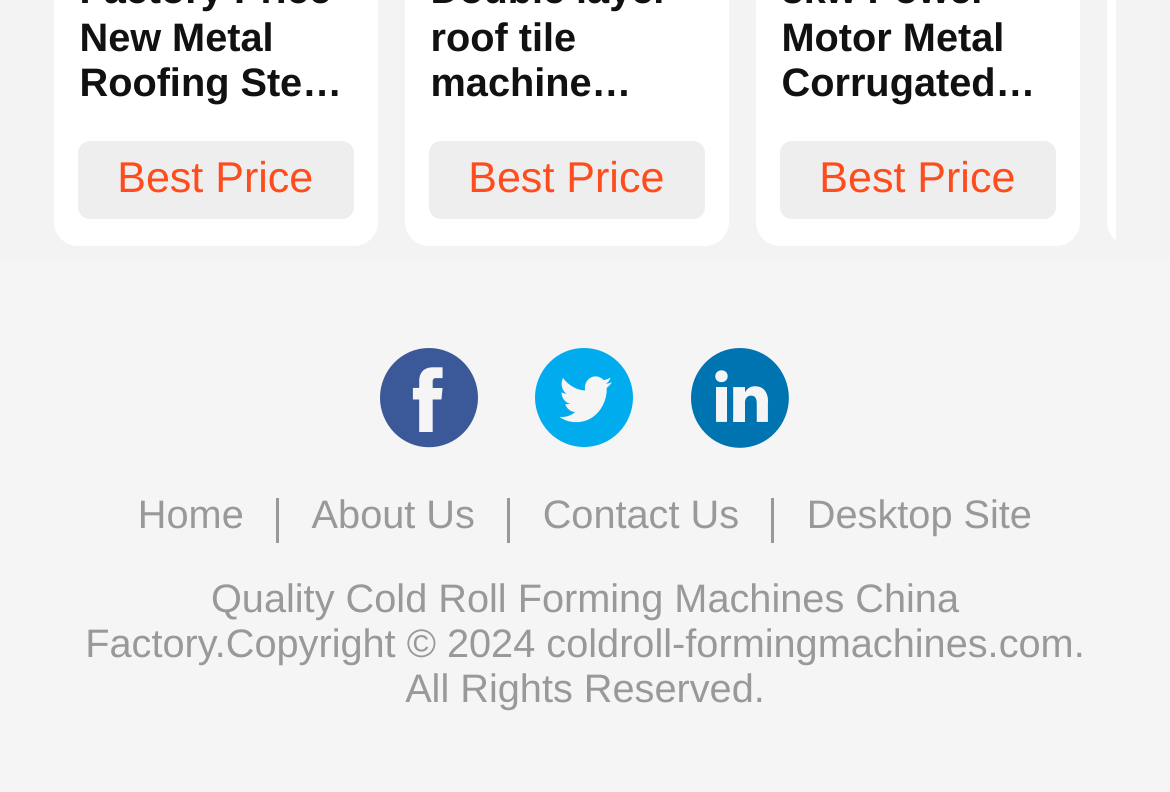What is the name of the company?
Based on the screenshot, provide a one-word or short-phrase response.

China Factory